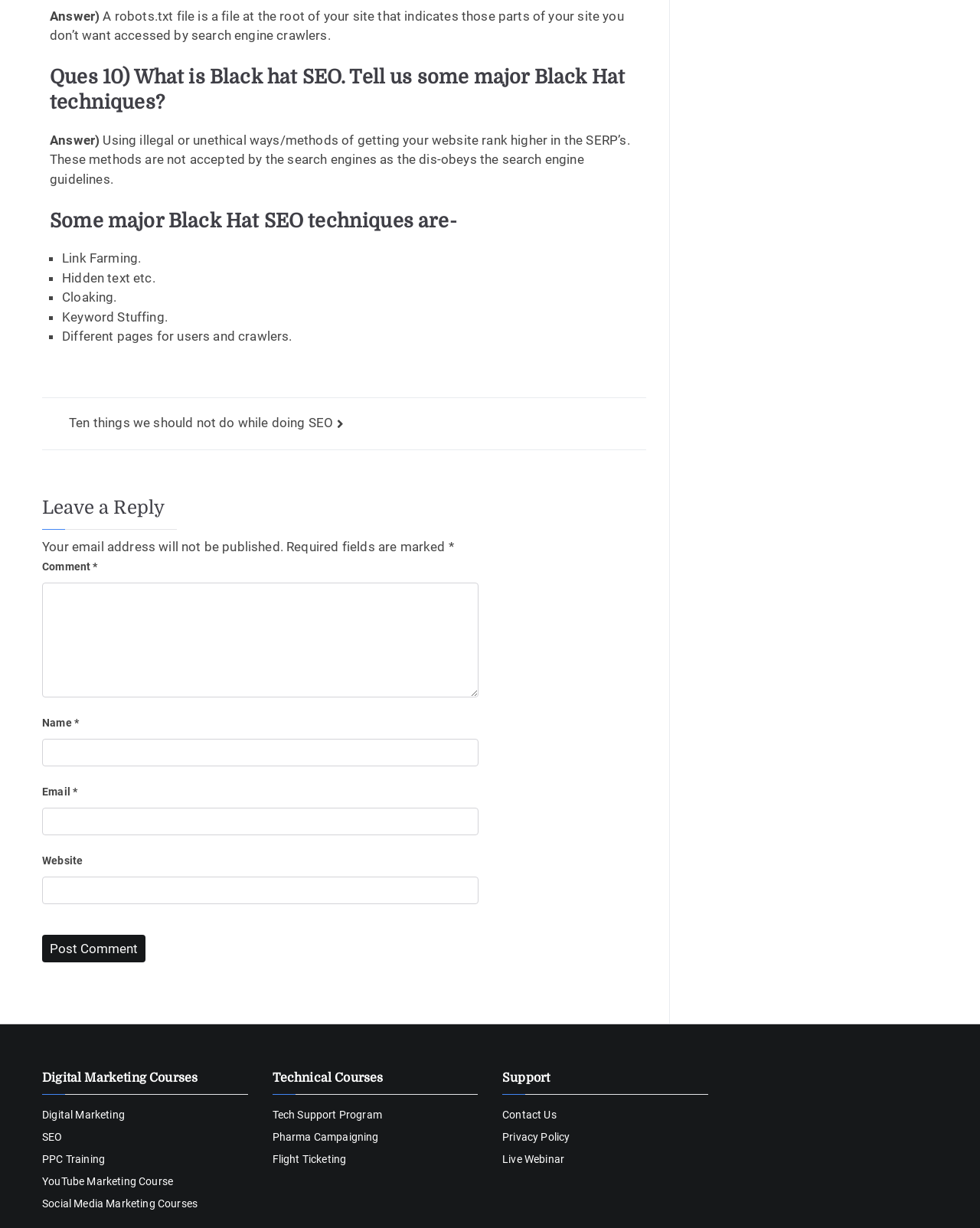Please give the bounding box coordinates of the area that should be clicked to fulfill the following instruction: "Click the 'Post Comment' button". The coordinates should be in the format of four float numbers from 0 to 1, i.e., [left, top, right, bottom].

[0.043, 0.761, 0.148, 0.784]